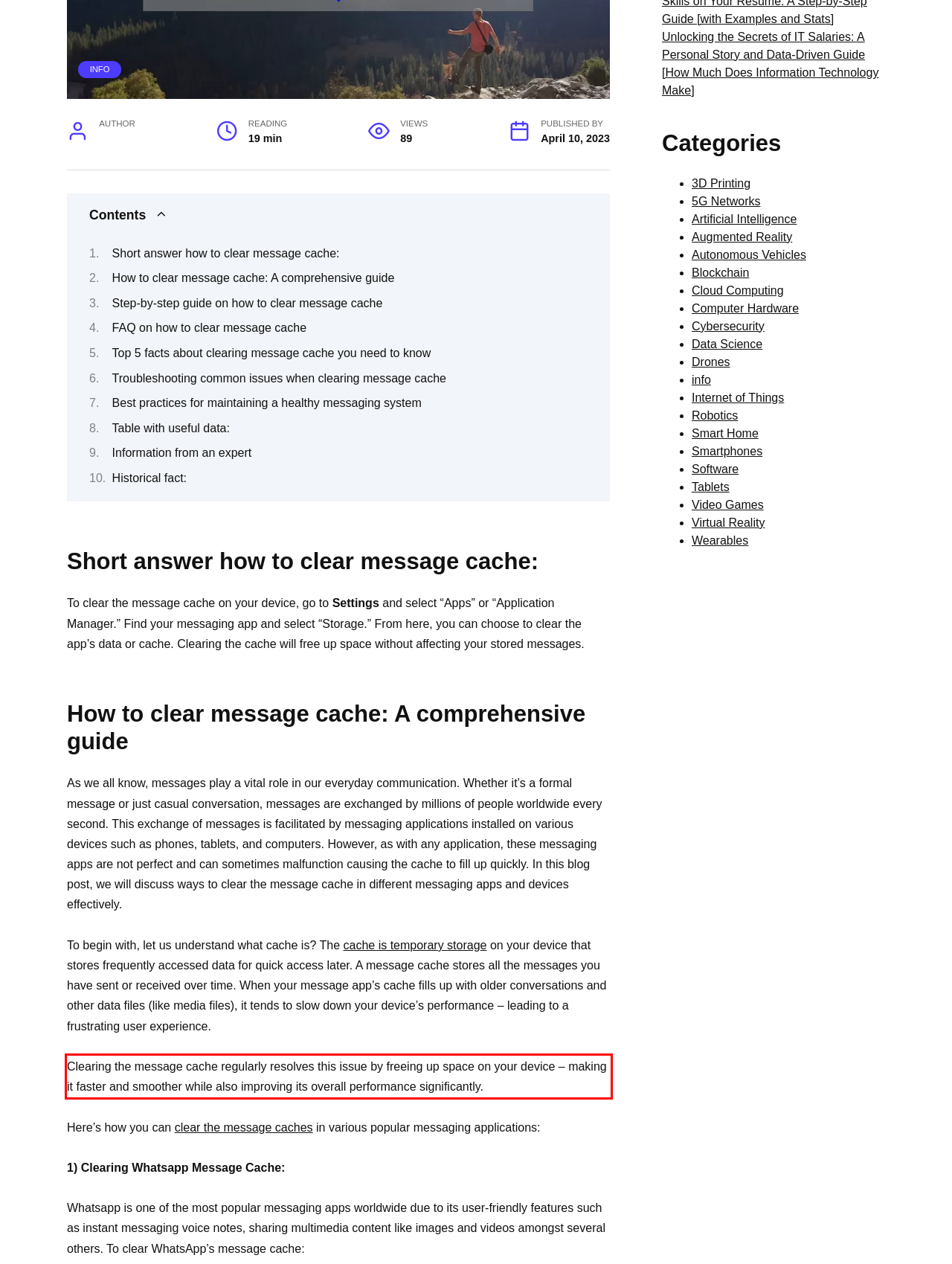You have a screenshot of a webpage with a red bounding box. Use OCR to generate the text contained within this red rectangle.

Clearing the message cache regularly resolves this issue by freeing up space on your device – making it faster and smoother while also improving its overall performance significantly.